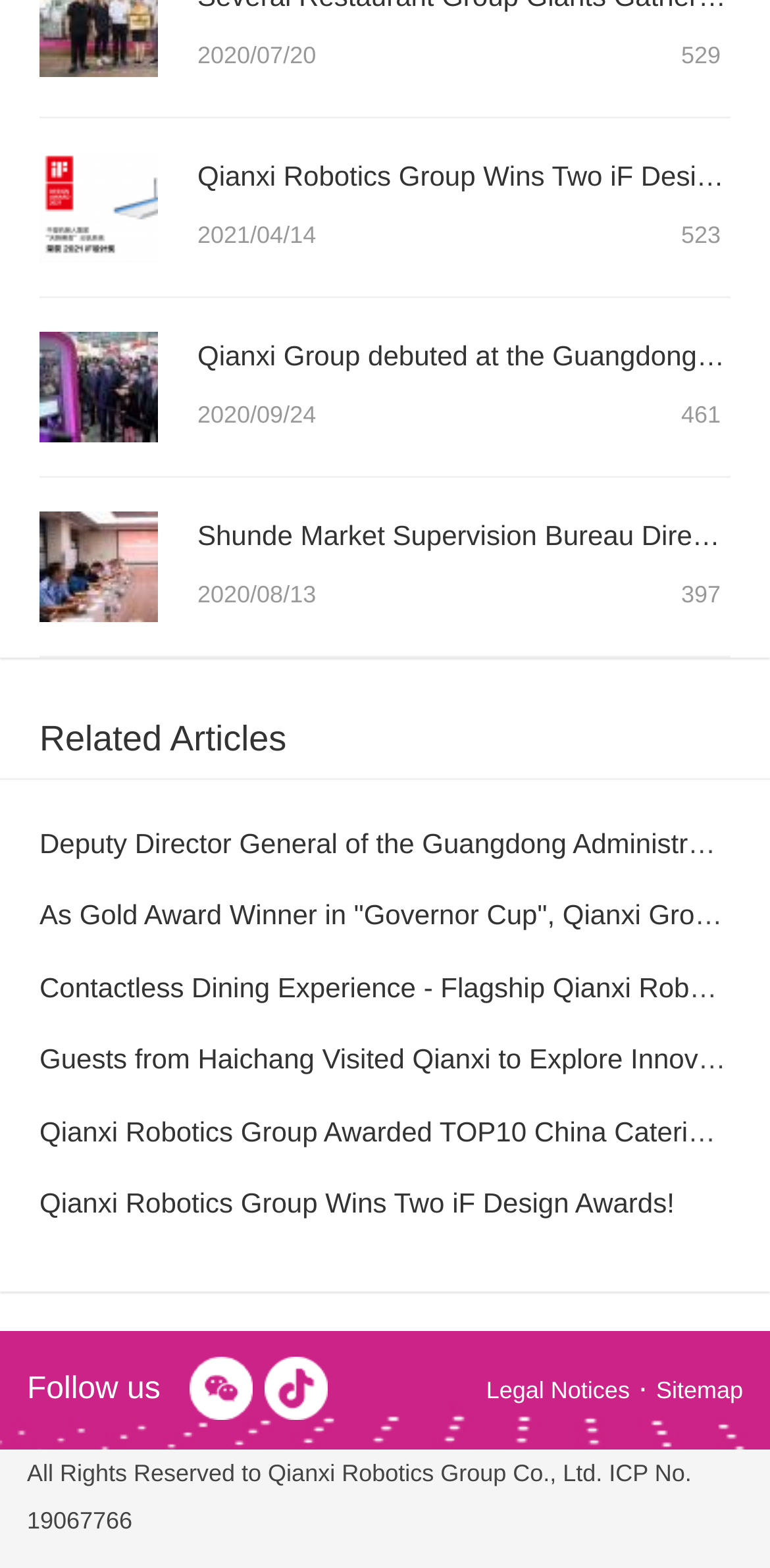What is the date of the latest news article?
Using the picture, provide a one-word or short phrase answer.

2021/04/14